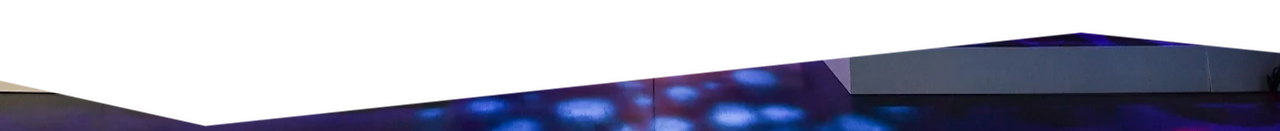Provide your answer in one word or a succinct phrase for the question: 
What type of atmosphere is created by the lighting effects?

Lively